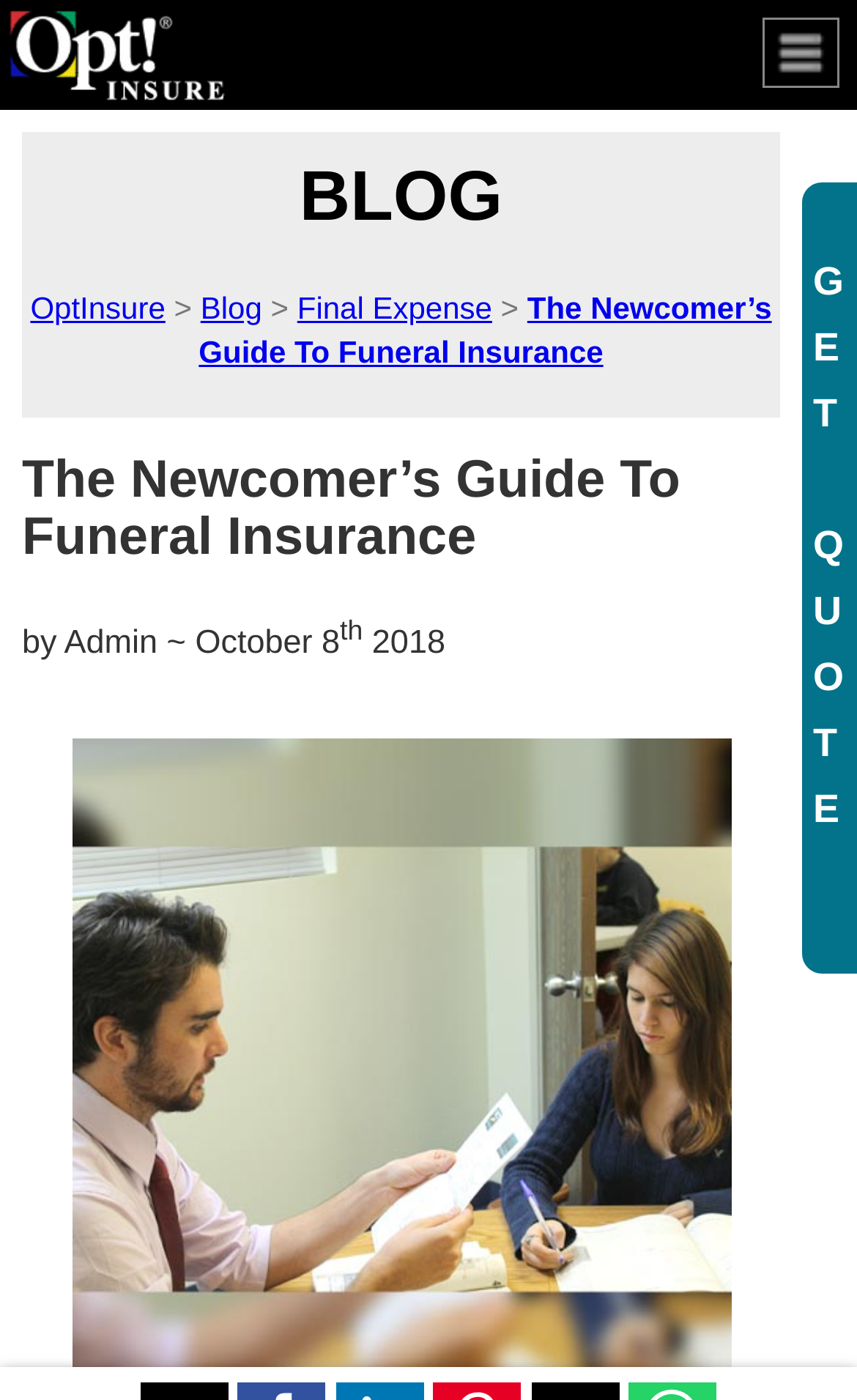How many menu items are there? Look at the image and give a one-word or short phrase answer.

3